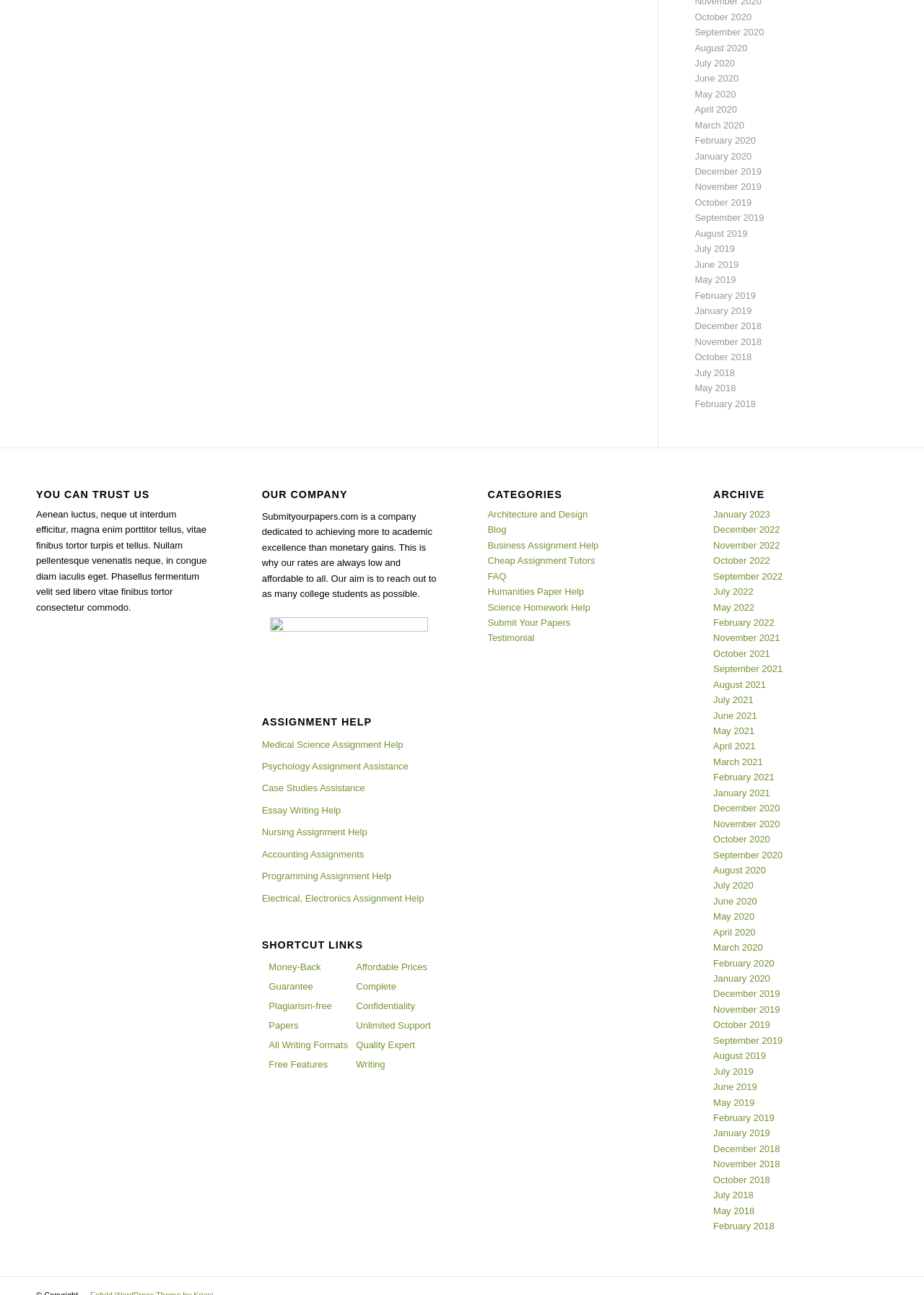Please provide a brief answer to the following inquiry using a single word or phrase:
What is the purpose of the company?

Assignment help